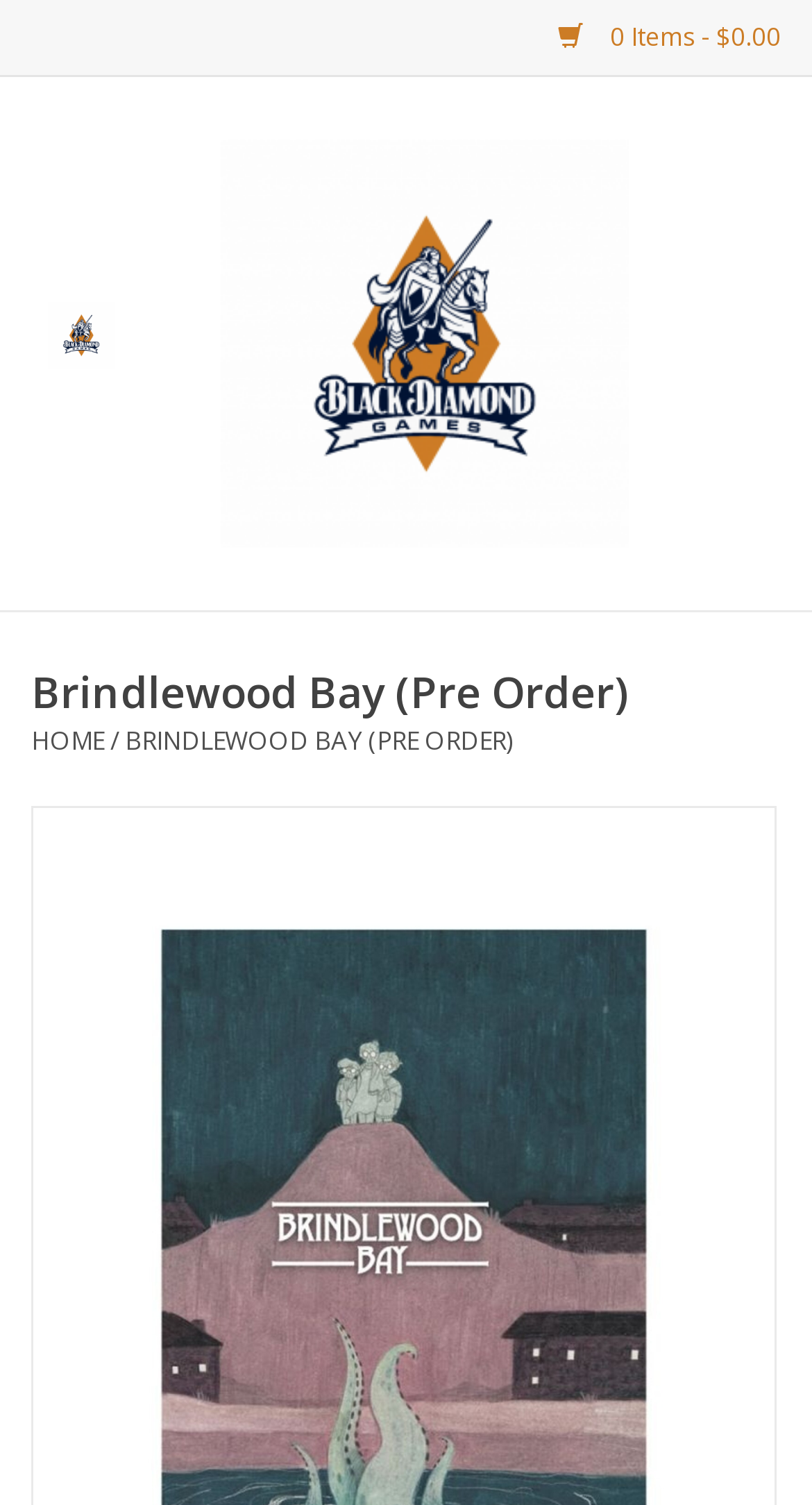Craft a detailed narrative of the webpage's structure and content.

This webpage is about Brindlewood Bay, a pre-order item from Black Diamond Games. At the top right corner, there is a cart region with a link showing the number of items and the total cost, which is currently 0 items and $0.00. 

On the top left, there is a menu button with a menu icon, and next to it, a link to Black Diamond Games with its logo. Below these elements, there is a search bar with a search button and a textbox to input search queries. 

Under the search bar, there are several links to different categories, including Home, BDG Merchandise, Board Games, Holiday Calendars, Puzzles, CCG, CCG Supplies, Dice, Miniature Games, Role Playing, and RPG Miniatures. These links are arranged vertically, taking up most of the left side of the page.

On the right side of the page, there is a heading that reads "Brindlewood Bay (Pre Order)". Below the heading, there is a breadcrumbs section showing the navigation path, with links to HOME and BRINDLEWOOD BAY (PRE ORDER) separated by a slash.